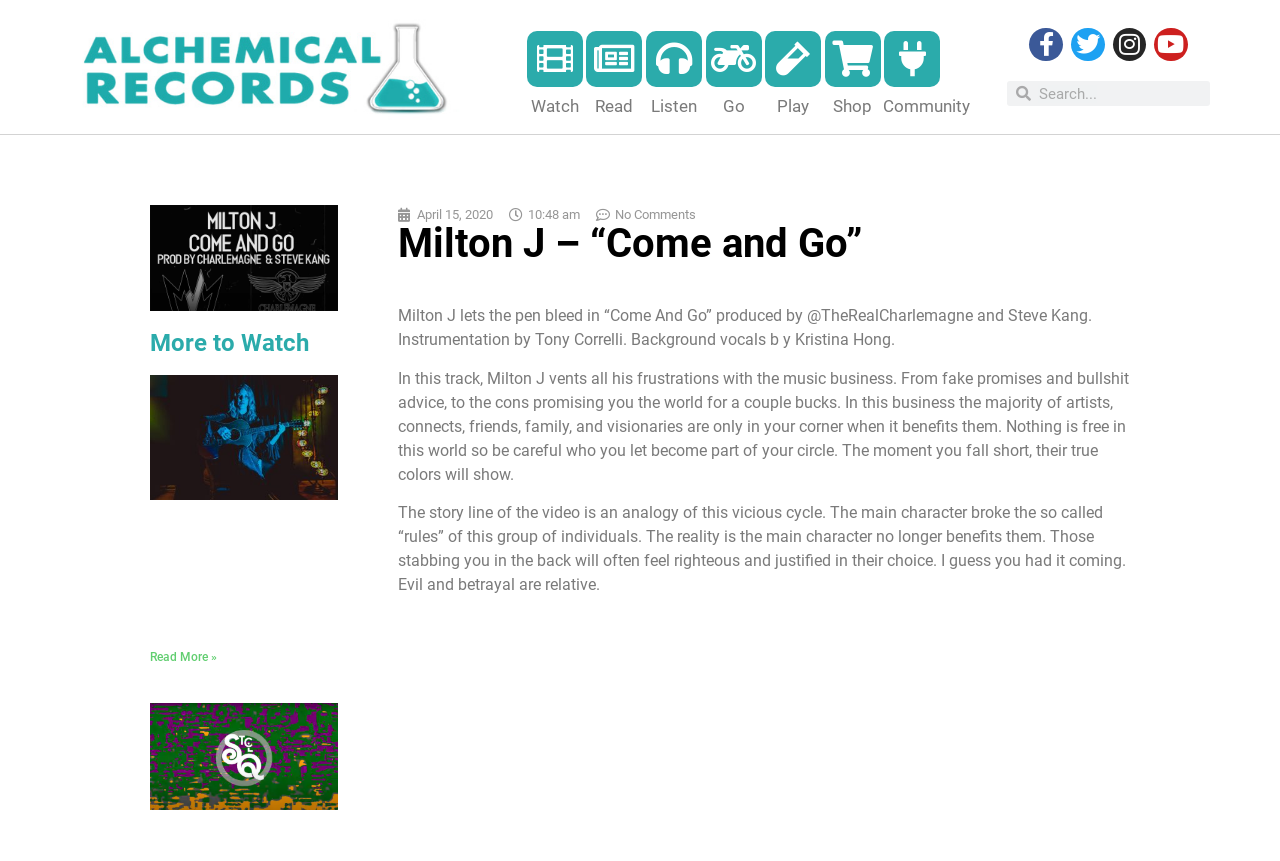Provide the bounding box coordinates for the area that should be clicked to complete the instruction: "Visit Facebook page".

[0.804, 0.032, 0.83, 0.071]